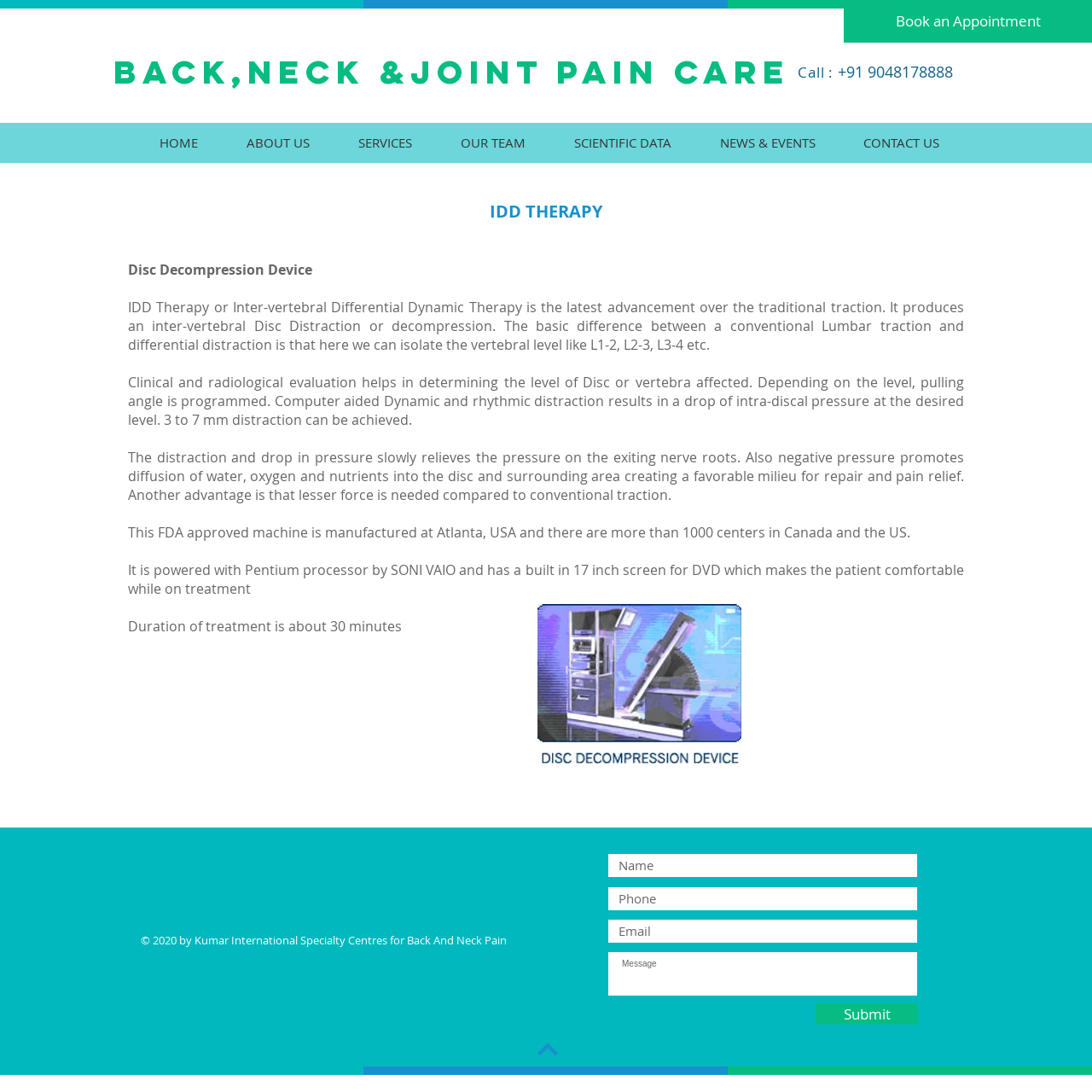How long does a treatment session last?
Please give a detailed and elaborate answer to the question.

I found the answer by reading the text that describes the treatment process, which mentions that the duration of treatment is about 30 minutes.